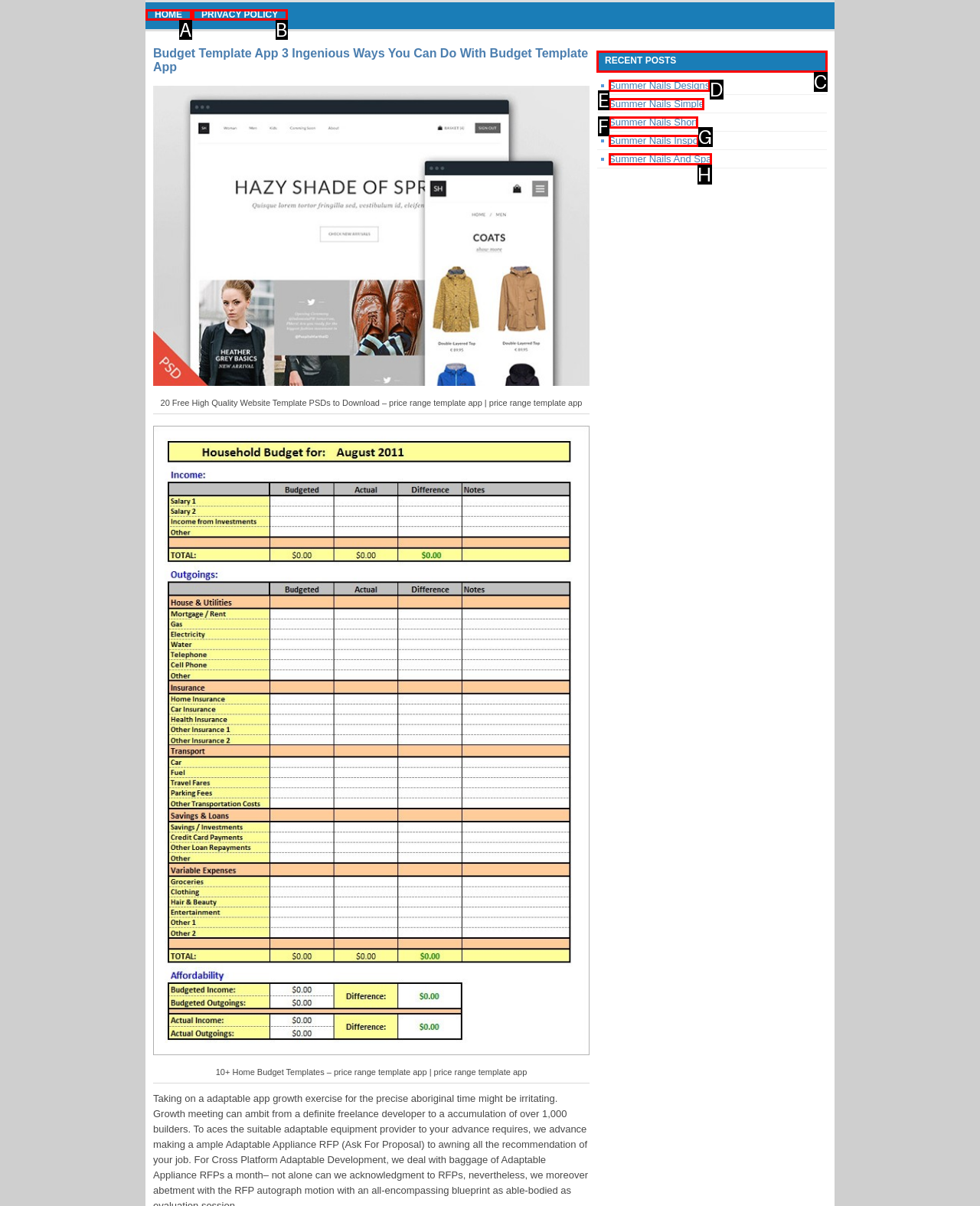Pick the HTML element that should be clicked to execute the task: read recent posts
Respond with the letter corresponding to the correct choice.

C